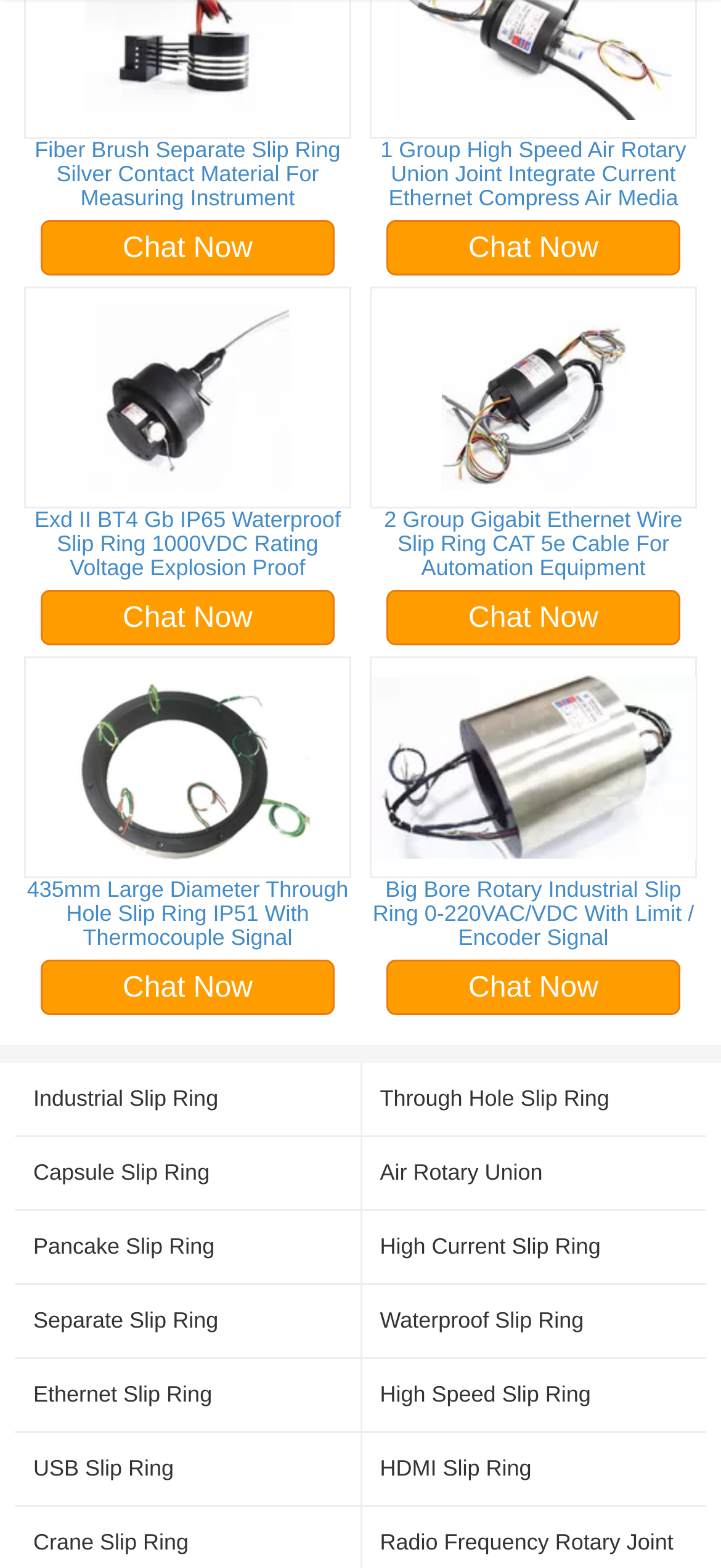Can you find the bounding box coordinates for the element that needs to be clicked to execute this instruction: "Browse the 'Radio Frequency Rotary Joint' product"? The coordinates should be given as four float numbers between 0 and 1, i.e., [left, top, right, bottom].

[0.046, 0.976, 0.473, 0.992]